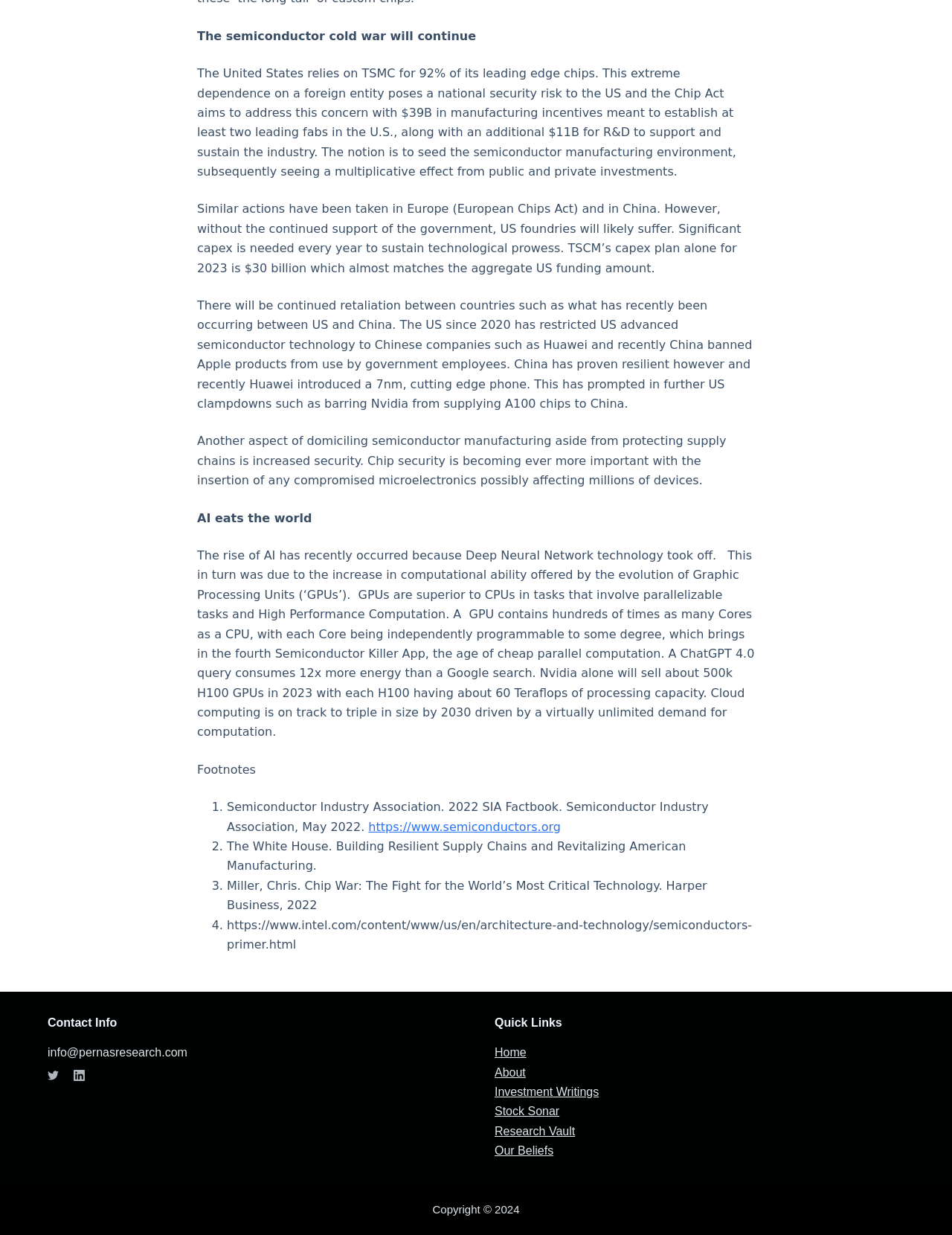What is the year mentioned in the copyright information?
Craft a detailed and extensive response to the question.

The copyright information at the bottom of the webpage states, 'Copyright © 2024'. This indicates that the webpage's content is copyrighted until the year 2024.